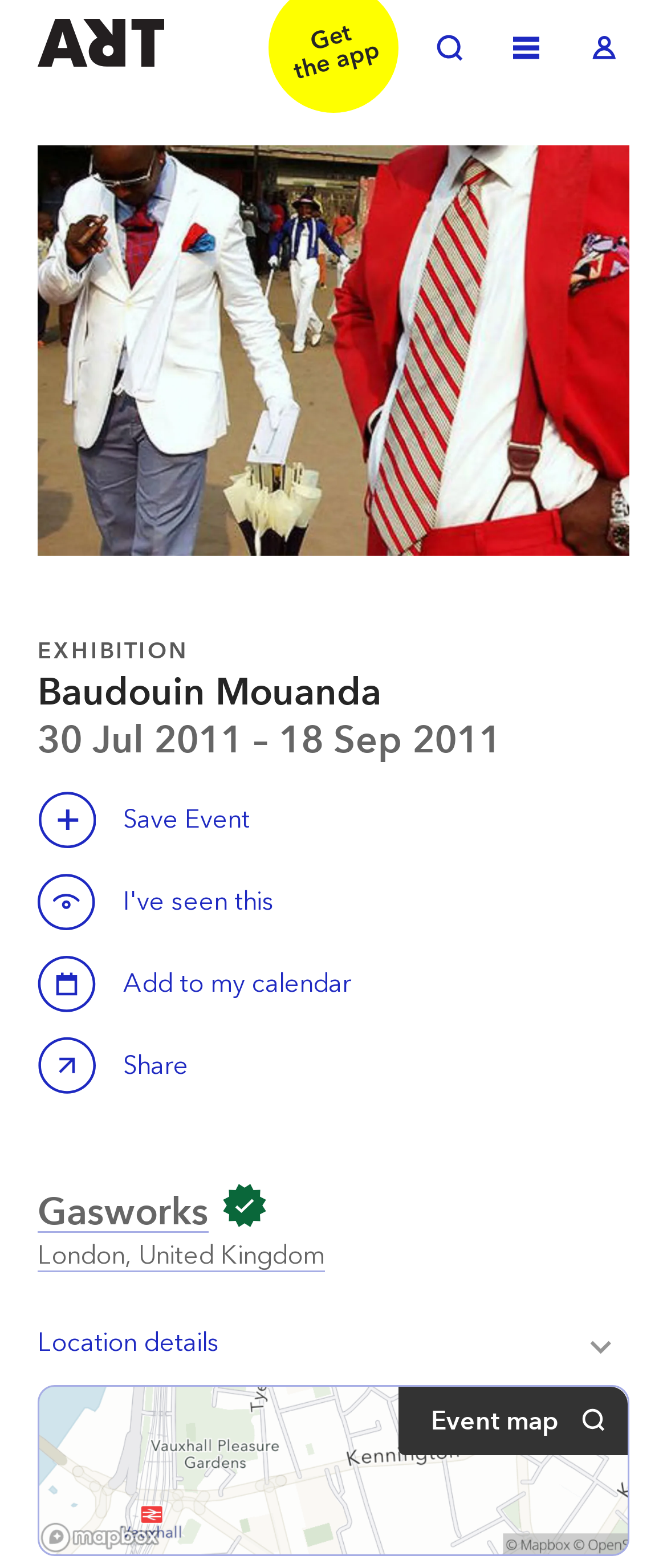What is the duration of the exhibition?
Based on the image content, provide your answer in one word or a short phrase.

30 Jul 2011 – 18 Sep 2011